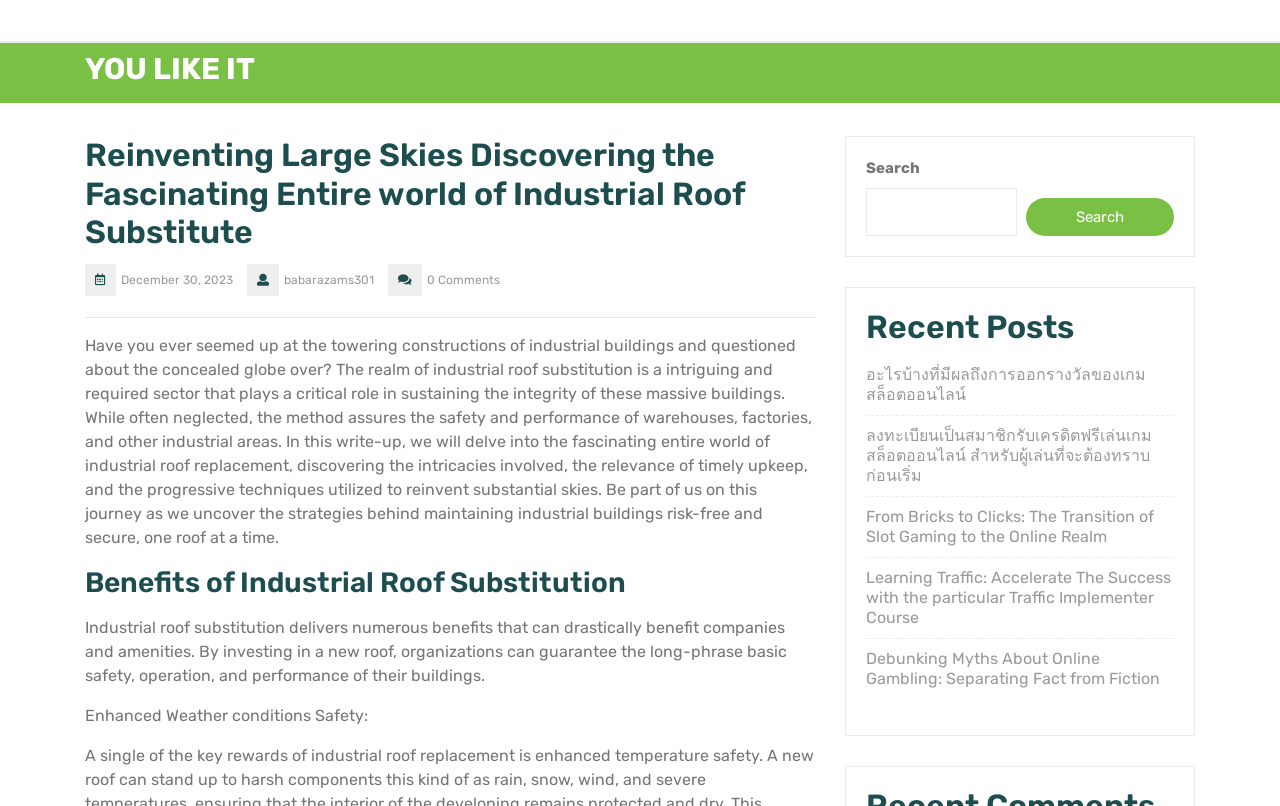What is the date of the article?
Please provide a single word or phrase answer based on the image.

December 30, 2023